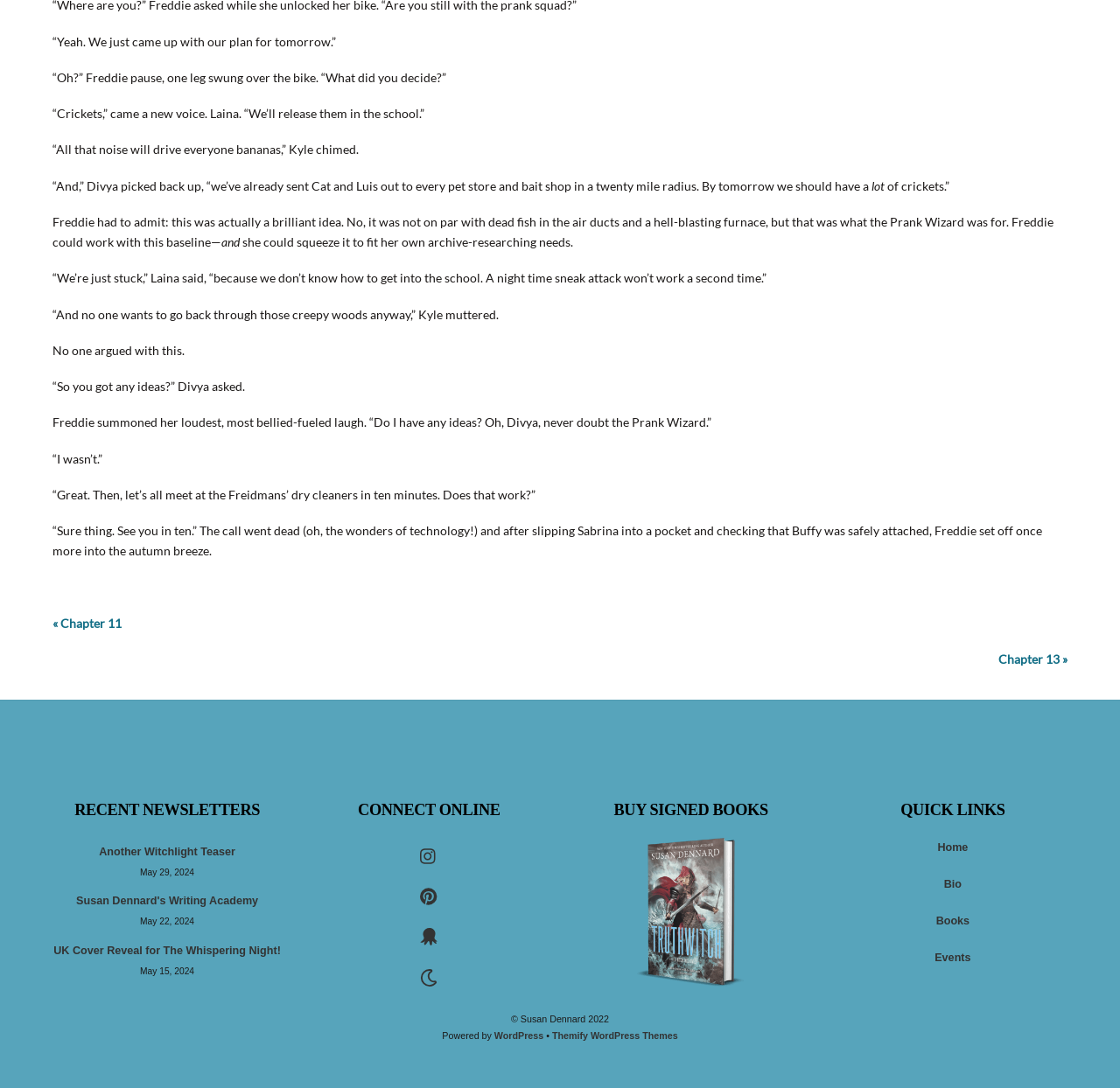Indicate the bounding box coordinates of the element that needs to be clicked to satisfy the following instruction: "Go to Home". The coordinates should be four float numbers between 0 and 1, i.e., [left, top, right, bottom].

[0.837, 0.773, 0.864, 0.785]